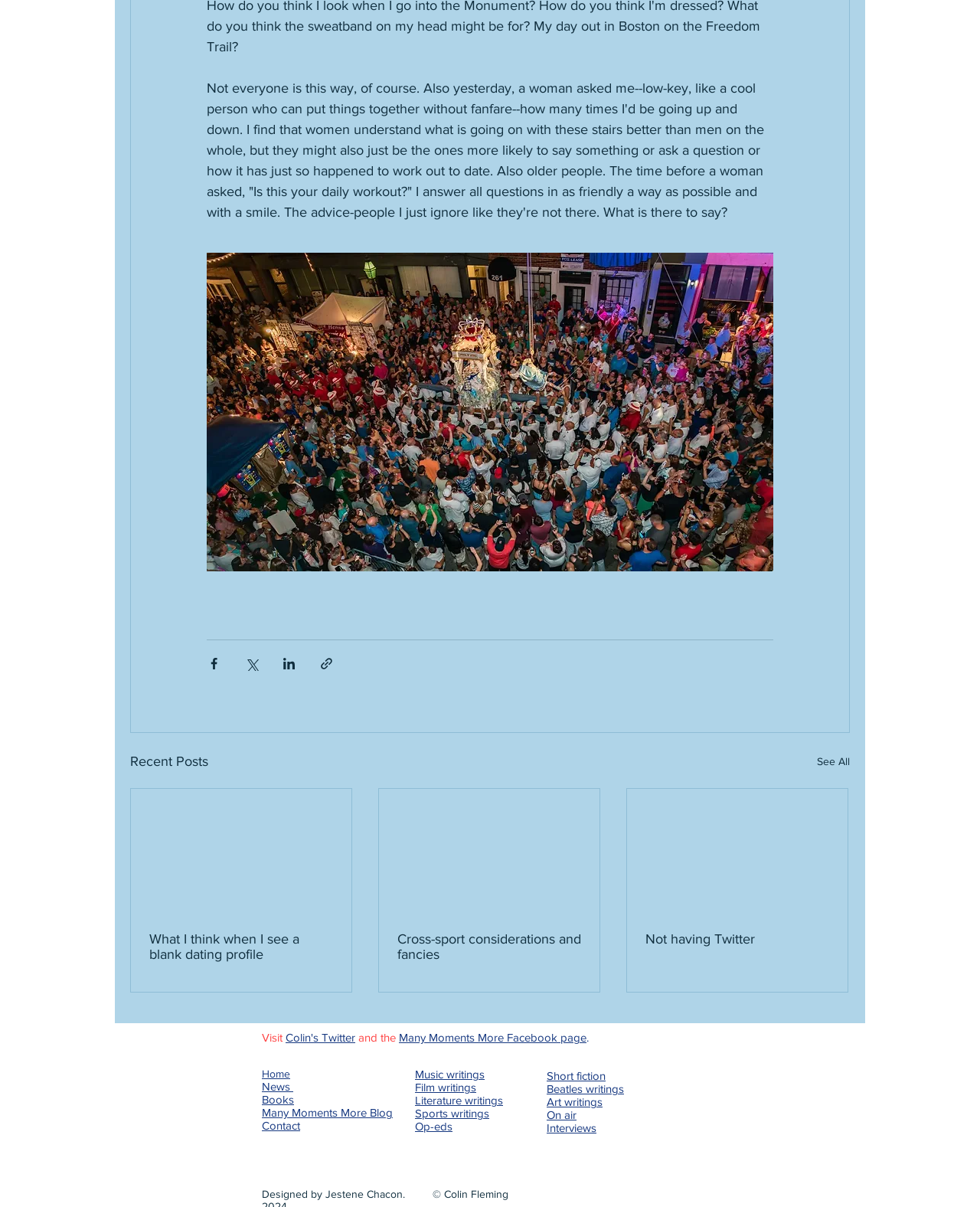Specify the bounding box coordinates of the element's region that should be clicked to achieve the following instruction: "Go to Home". The bounding box coordinates consist of four float numbers between 0 and 1, in the format [left, top, right, bottom].

[0.267, 0.885, 0.296, 0.895]